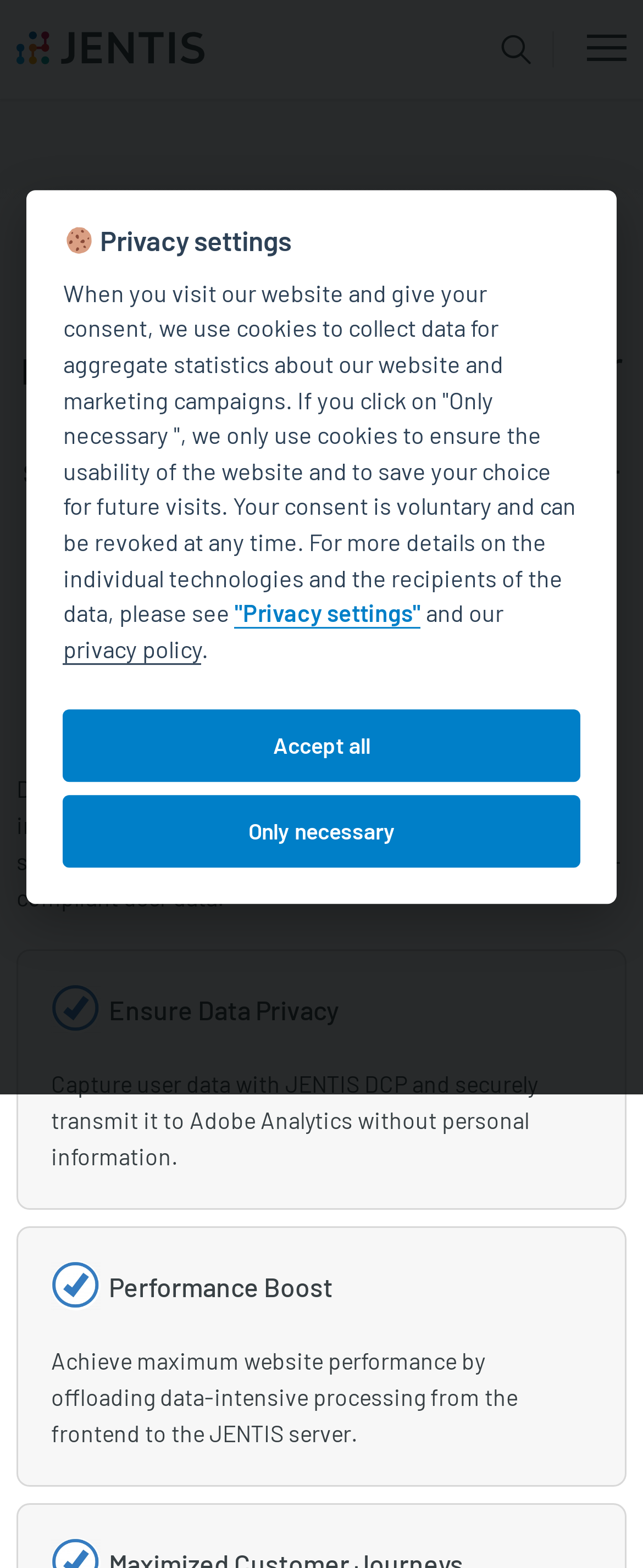Find the bounding box coordinates of the element's region that should be clicked in order to follow the given instruction: "Learn about Case Studies & White Papers". The coordinates should consist of four float numbers between 0 and 1, i.e., [left, top, right, bottom].

[0.128, 0.505, 0.649, 0.525]